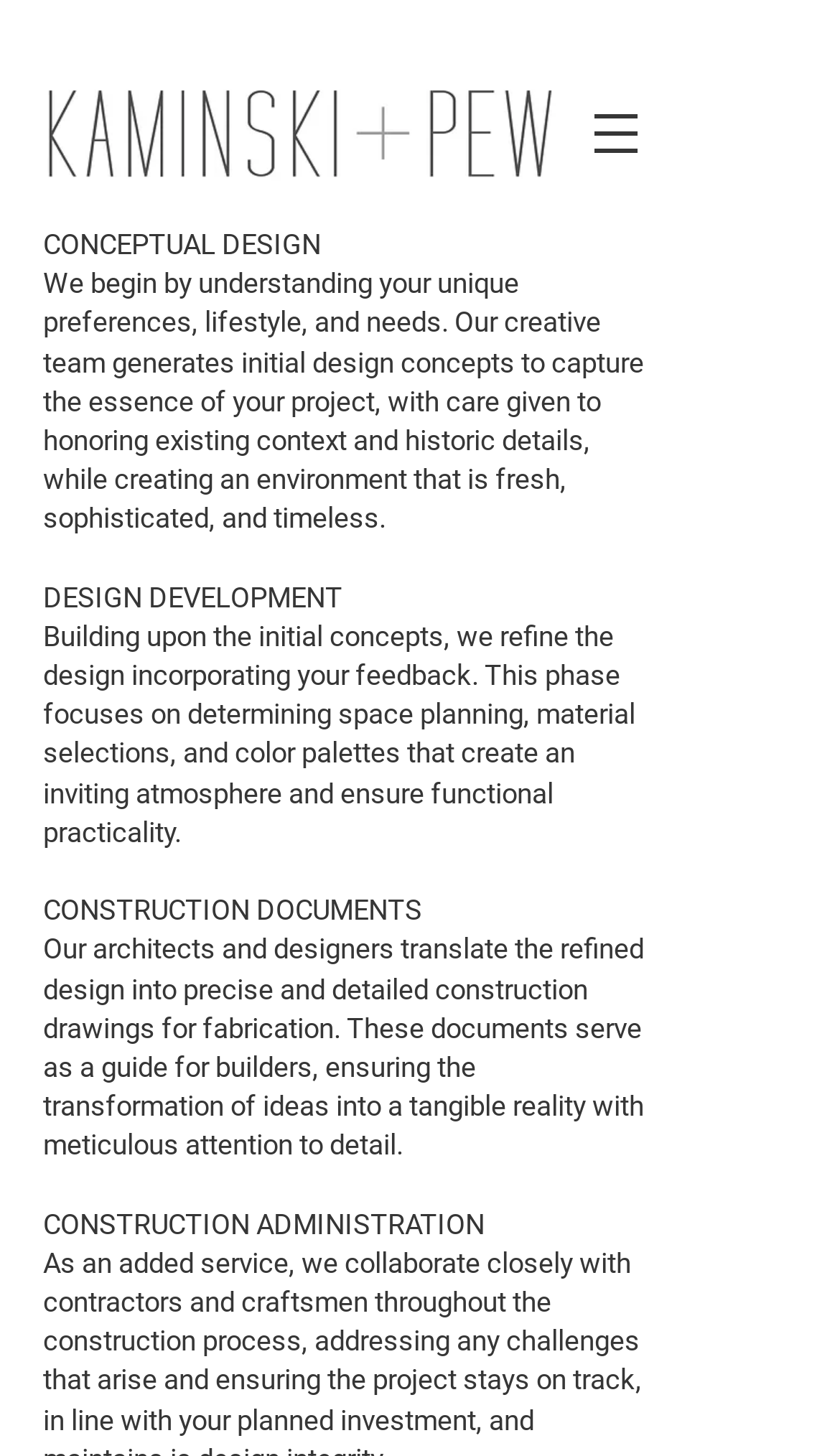Give a one-word or one-phrase response to the question:
What is the focus of the Design Development phase?

Refining design